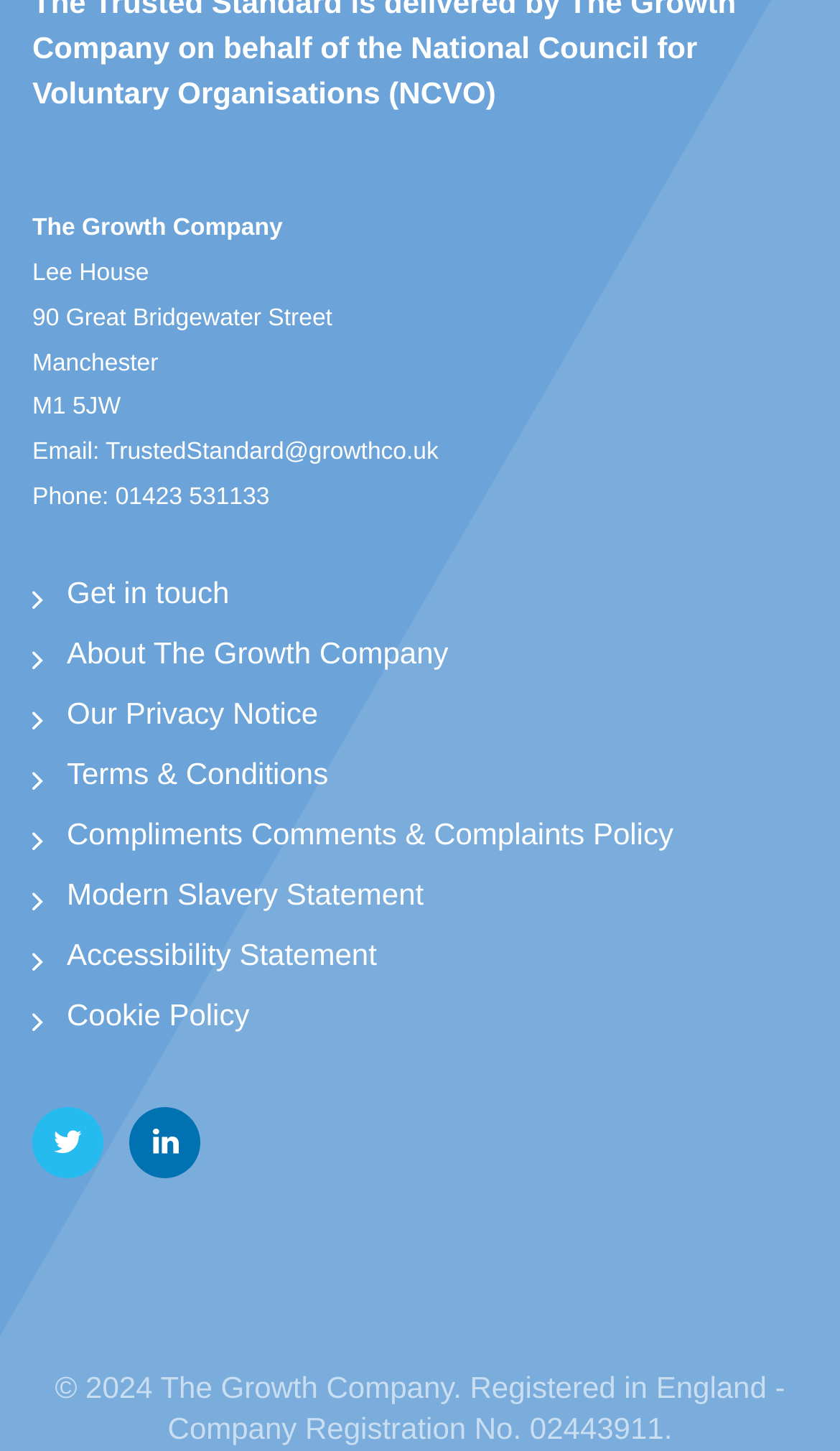What is the phone number provided?
Refer to the image and provide a one-word or short phrase answer.

01423 531133